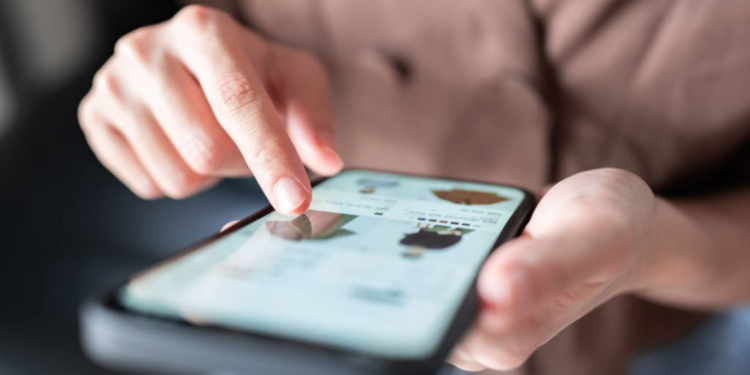Give a detailed account of the visual content in the image.

The image depicts a close-up view of a person’s hands holding a smartphone while engaging in online shopping. The individual is intently tapping the screen with one finger, highlighting the ease and convenience of browsing products from a mobile device. The smartphone displays a colorful and varied array of product images, showcasing the vibrant options available for online shoppers. This scene captures the modern experience of shopping, where technology seamlessly merges with consumer behavior, emphasizing the growing trend of online retail.